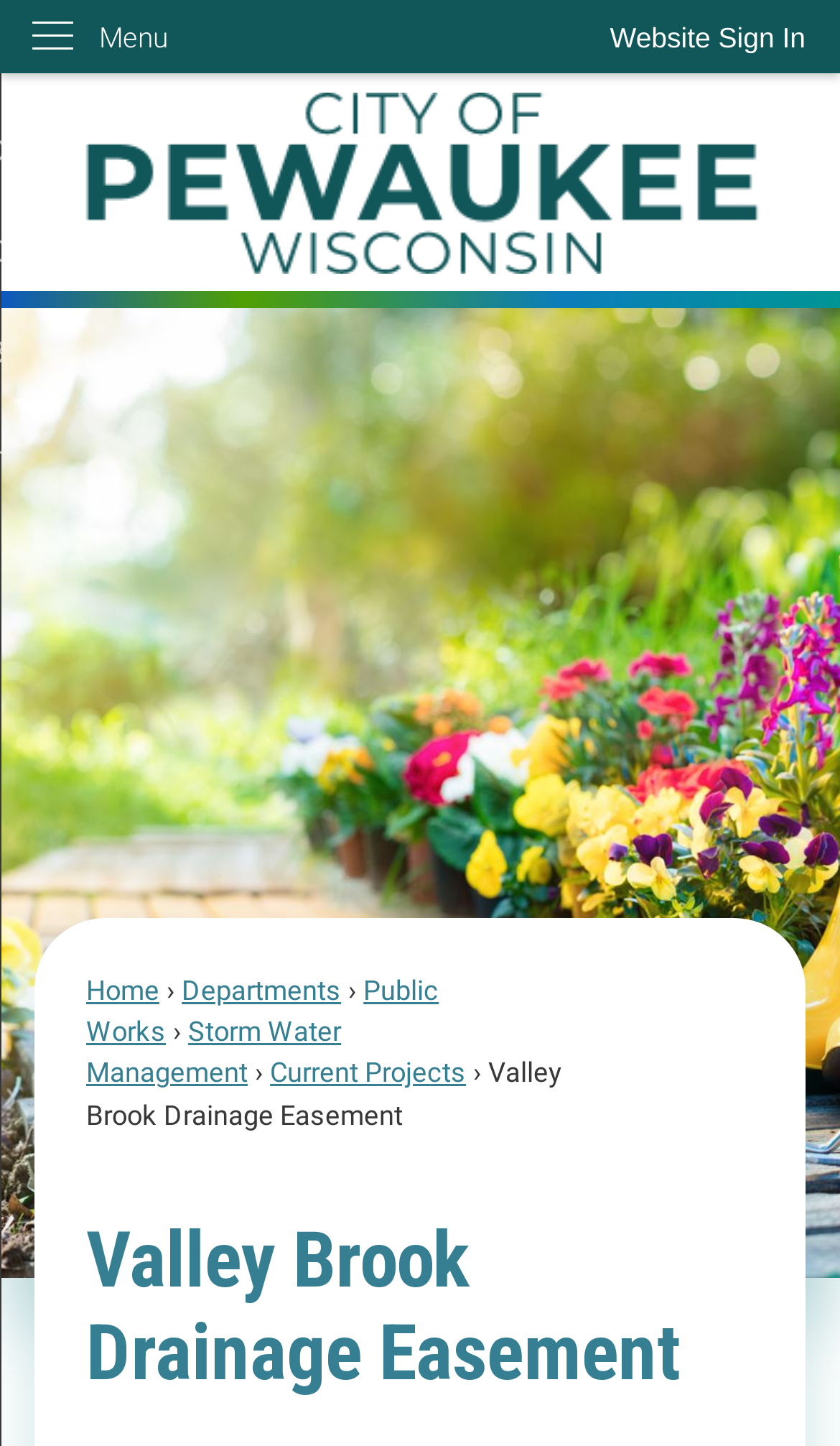Could you provide the bounding box coordinates for the portion of the screen to click to complete this instruction: "Sign in to the website"?

[0.685, 0.0, 1.0, 0.052]